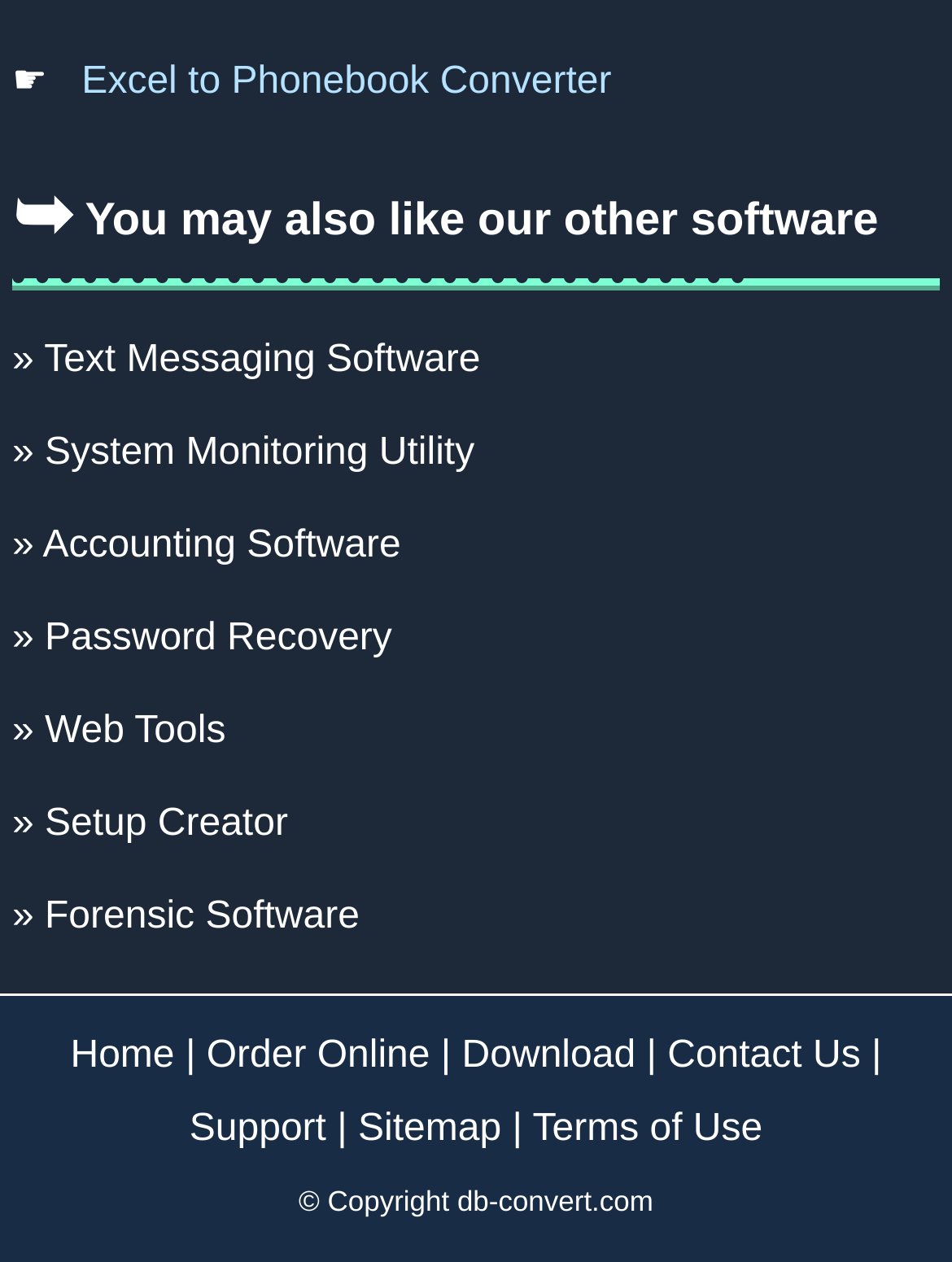Pinpoint the bounding box coordinates of the element that must be clicked to accomplish the following instruction: "View the Sitemap". The coordinates should be in the format of four float numbers between 0 and 1, i.e., [left, top, right, bottom].

[0.376, 0.877, 0.527, 0.91]